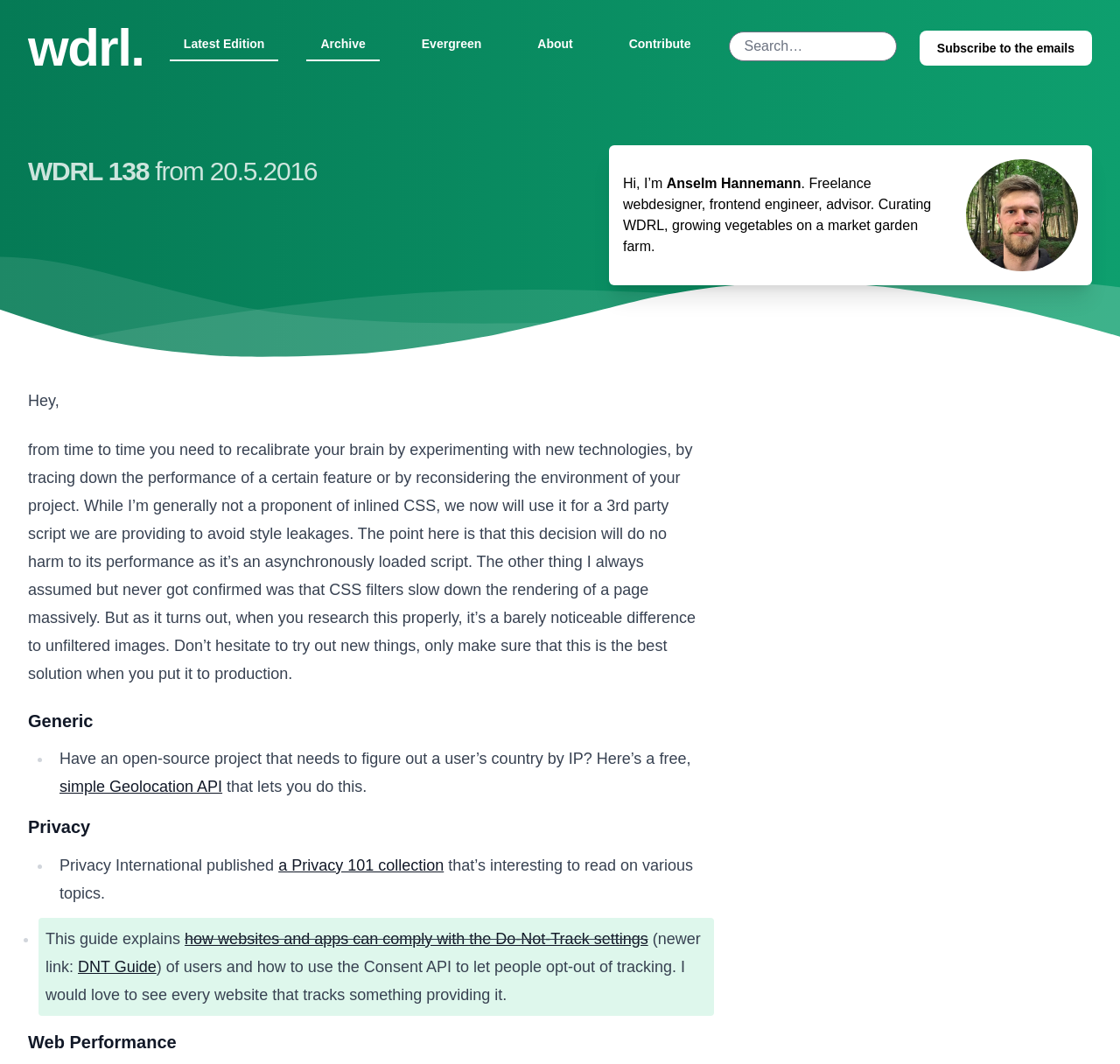How many categories are listed?
Look at the image and construct a detailed response to the question.

There are three categories listed: Generic, Privacy, and Web Performance, each with its own heading element.